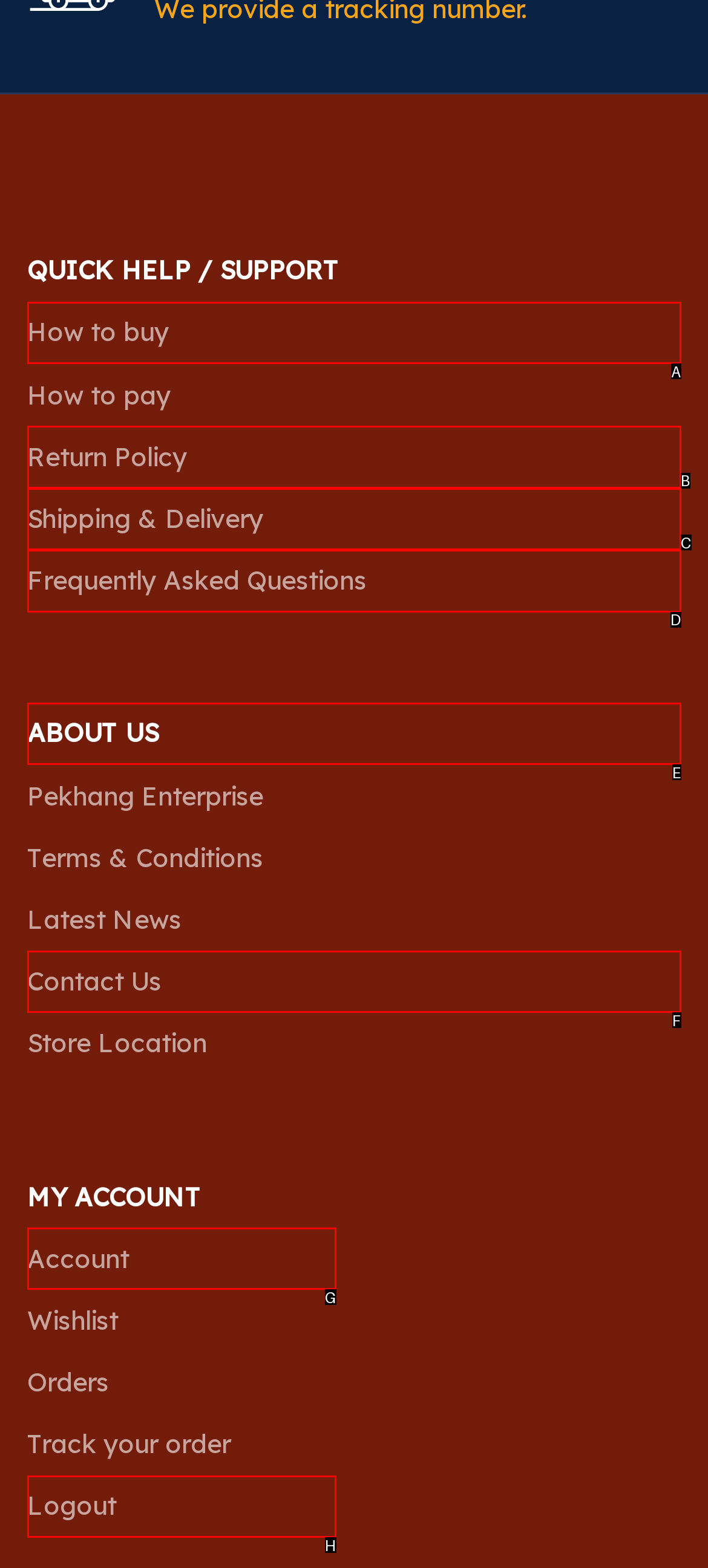Given the description: Frequently Asked Questions, determine the corresponding lettered UI element.
Answer with the letter of the selected option.

D